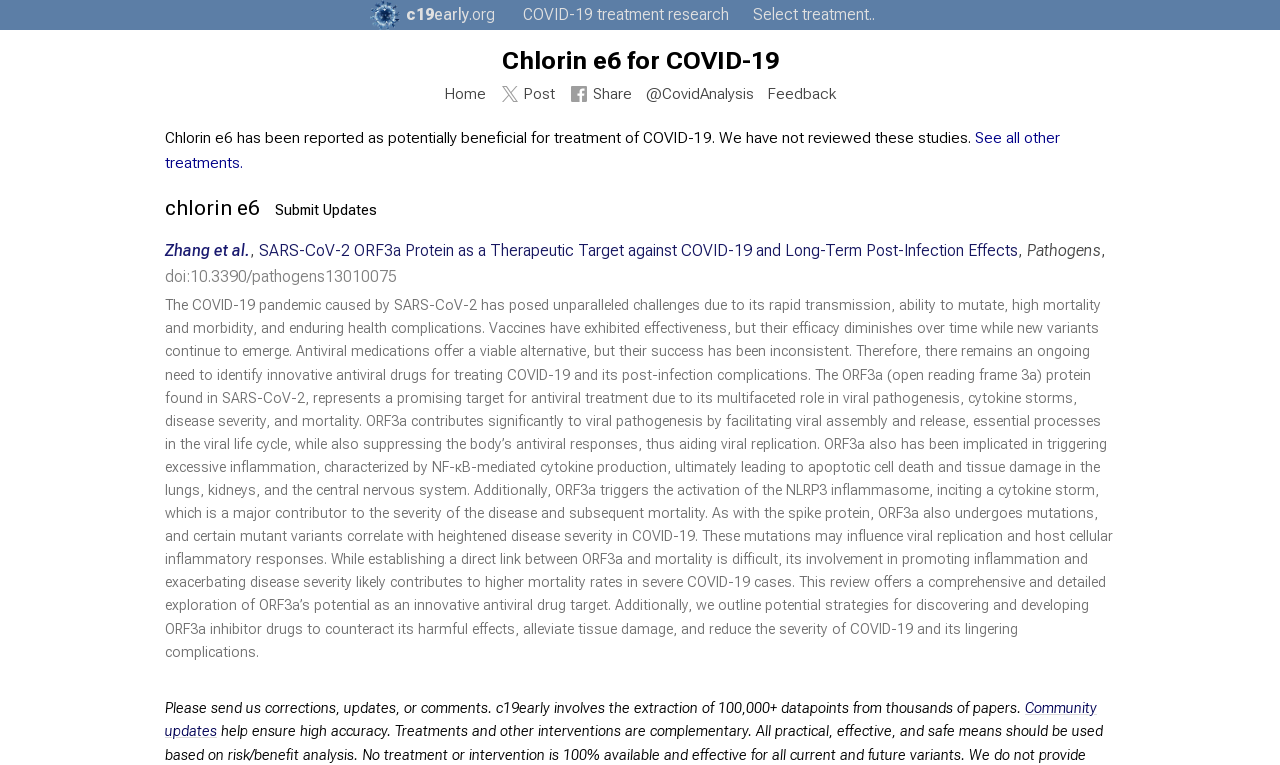What is the name of the organization mentioned on the webpage?
Please provide a single word or phrase answer based on the image.

CovidAnalysis